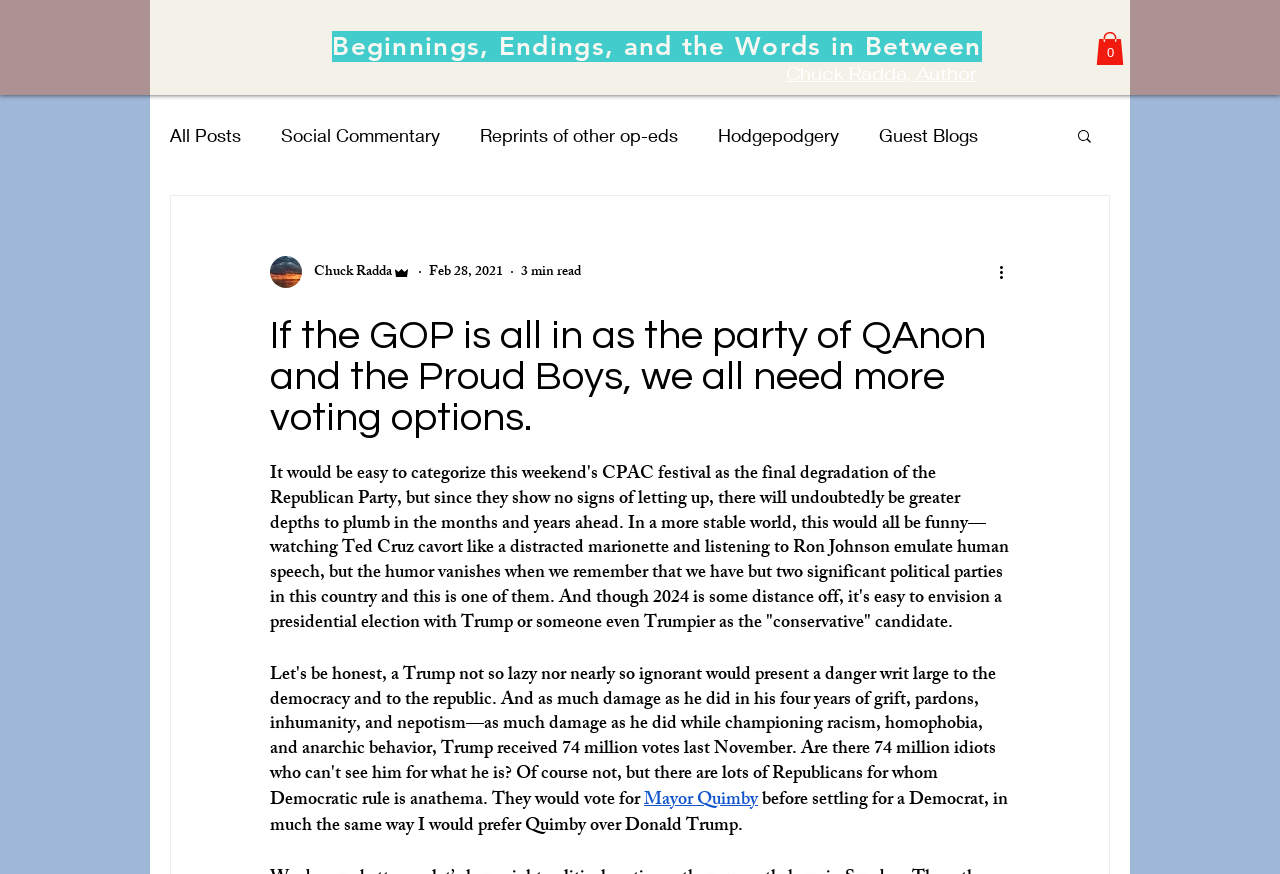How many minutes does it take to read the blog post?
Based on the image, provide your answer in one word or phrase.

3 min